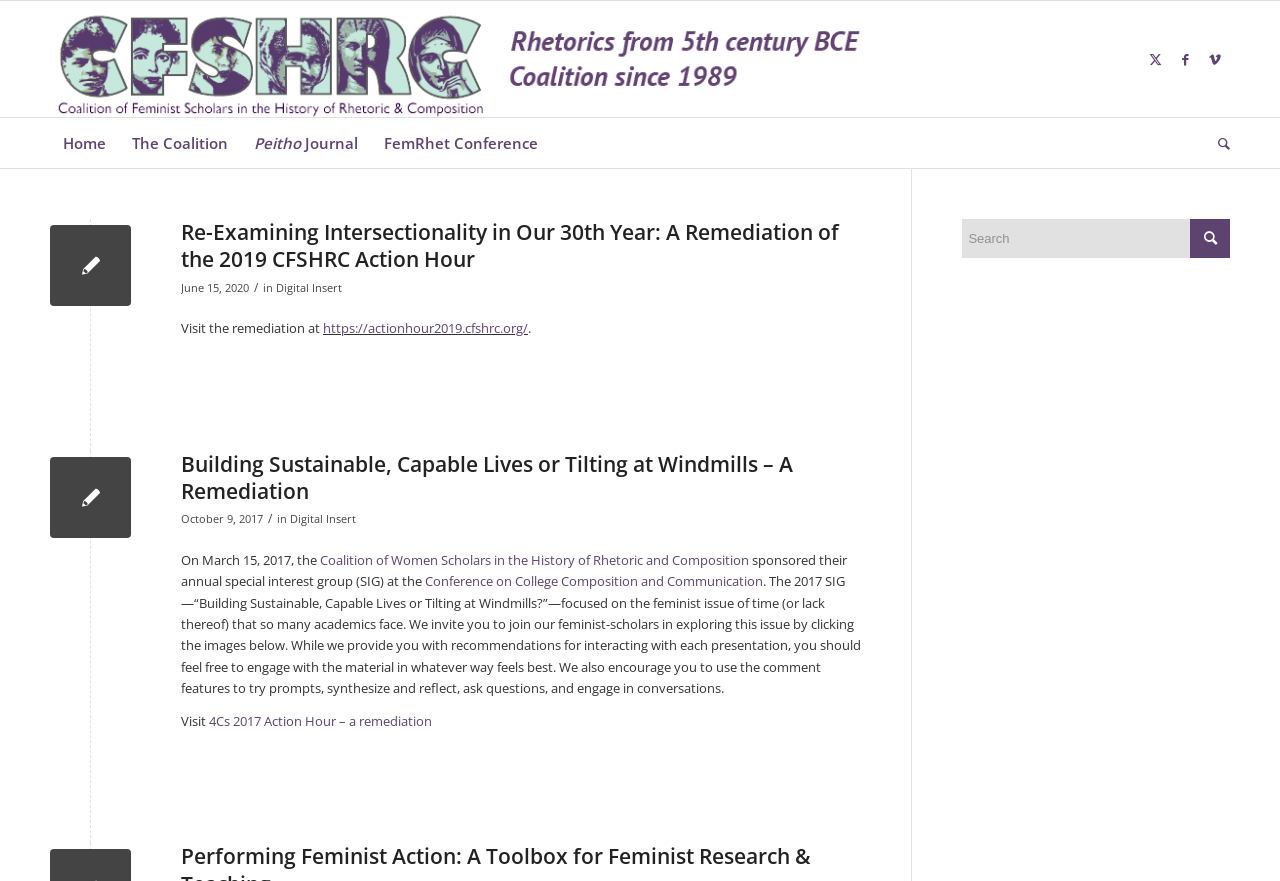How many social media links are there?
Examine the image and provide an in-depth answer to the question.

I counted the number of social media links by looking at the links at the top right corner of the webpage. There are 3 social media links: Link to X, Link to Facebook, and Link to Vimeo.